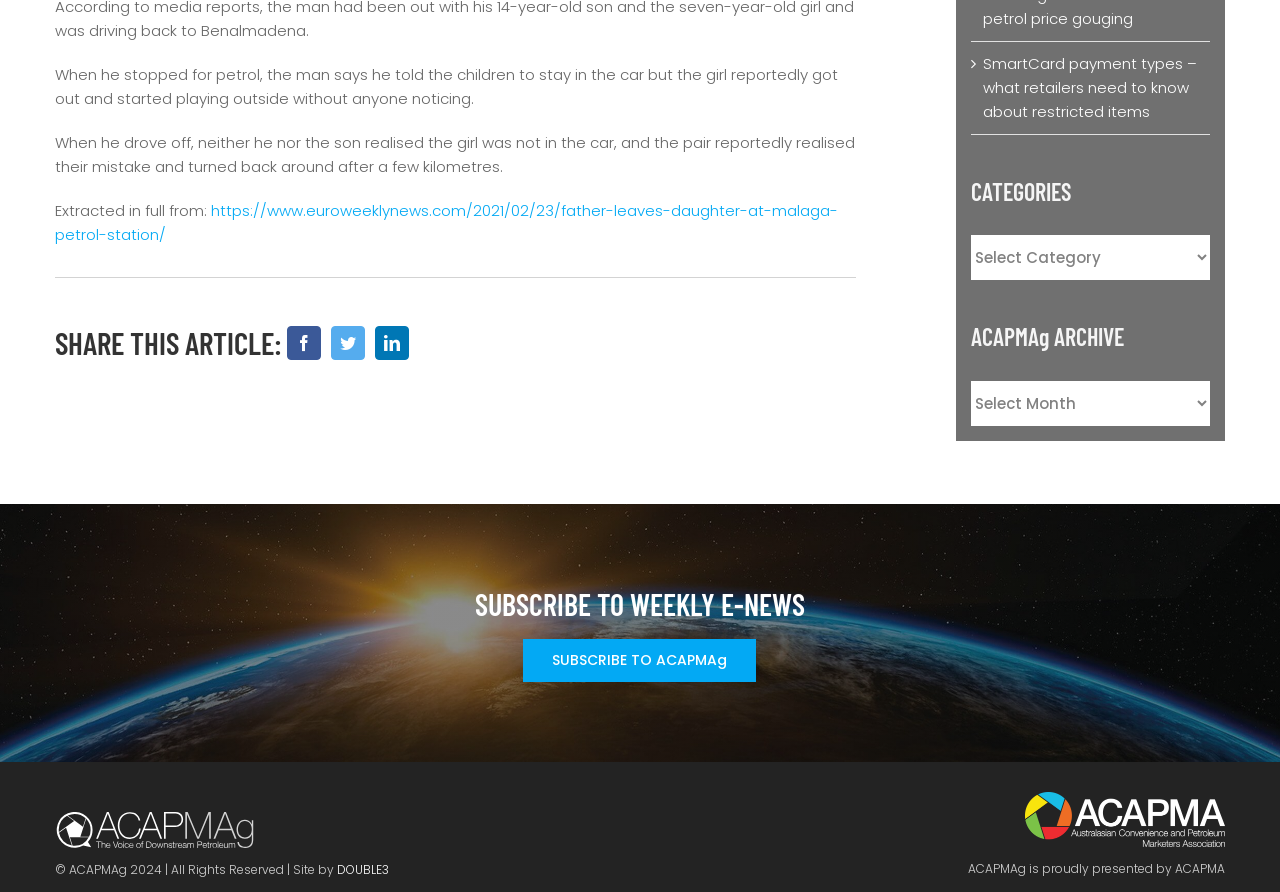Given the element description "SUBSCRIBE TO ACAPMAg", identify the bounding box of the corresponding UI element.

[0.409, 0.717, 0.591, 0.765]